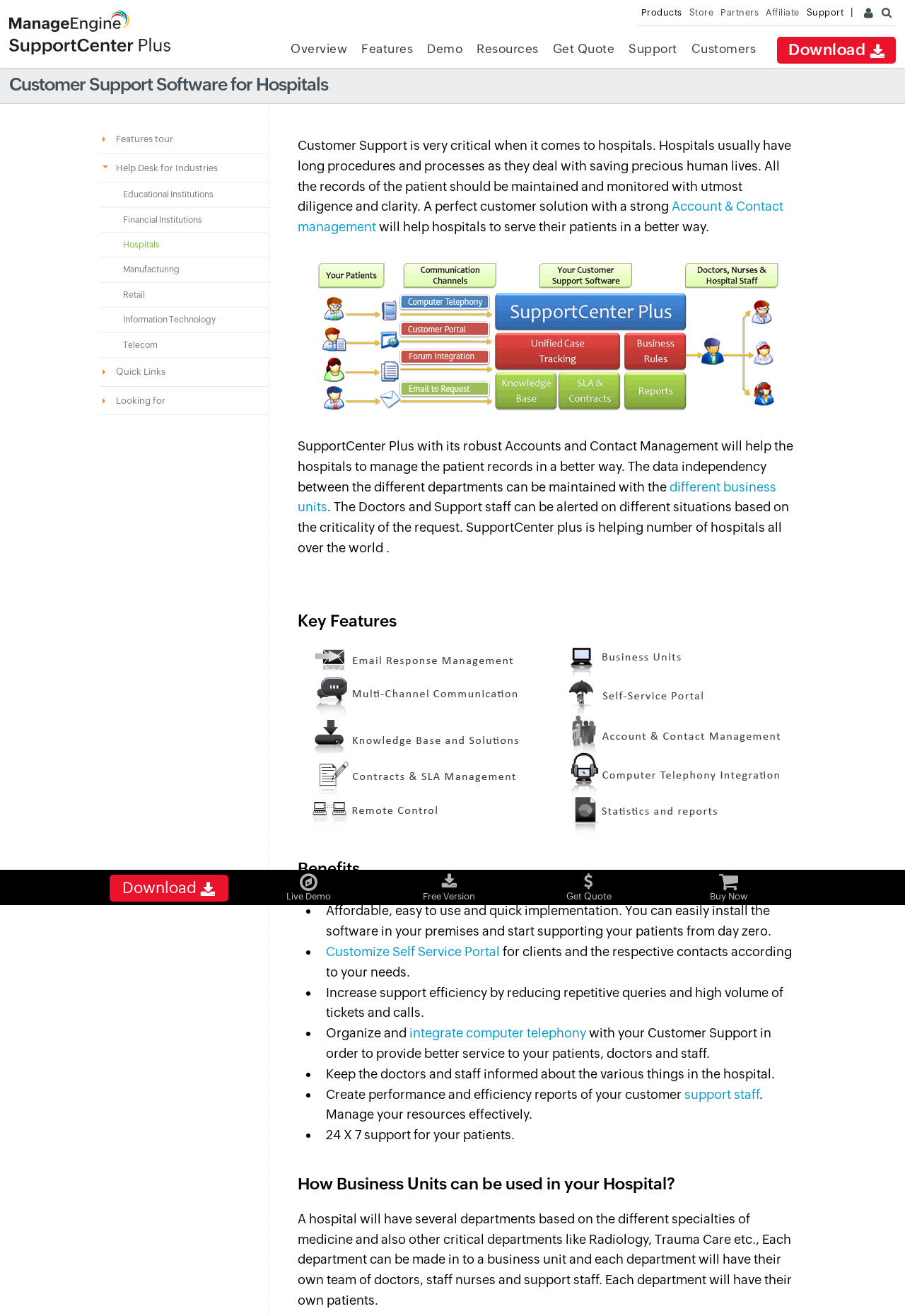Please mark the bounding box coordinates of the area that should be clicked to carry out the instruction: "Explore how SupportCenter Plus can be used in hospitals".

[0.01, 0.055, 0.362, 0.073]